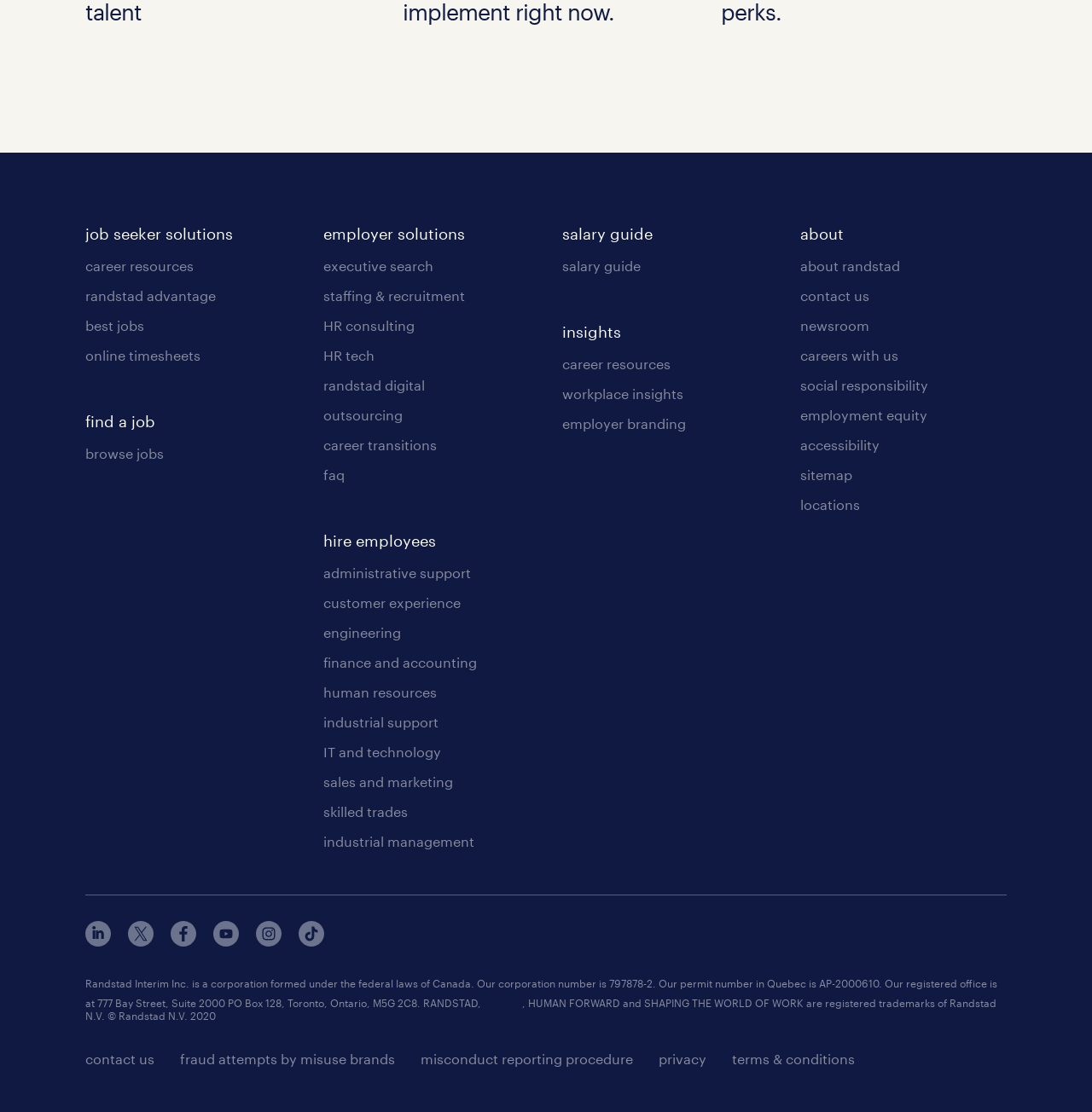Determine the bounding box coordinates of the section I need to click to execute the following instruction: "click on career resources". Provide the coordinates as four float numbers between 0 and 1, i.e., [left, top, right, bottom].

[0.078, 0.231, 0.177, 0.246]